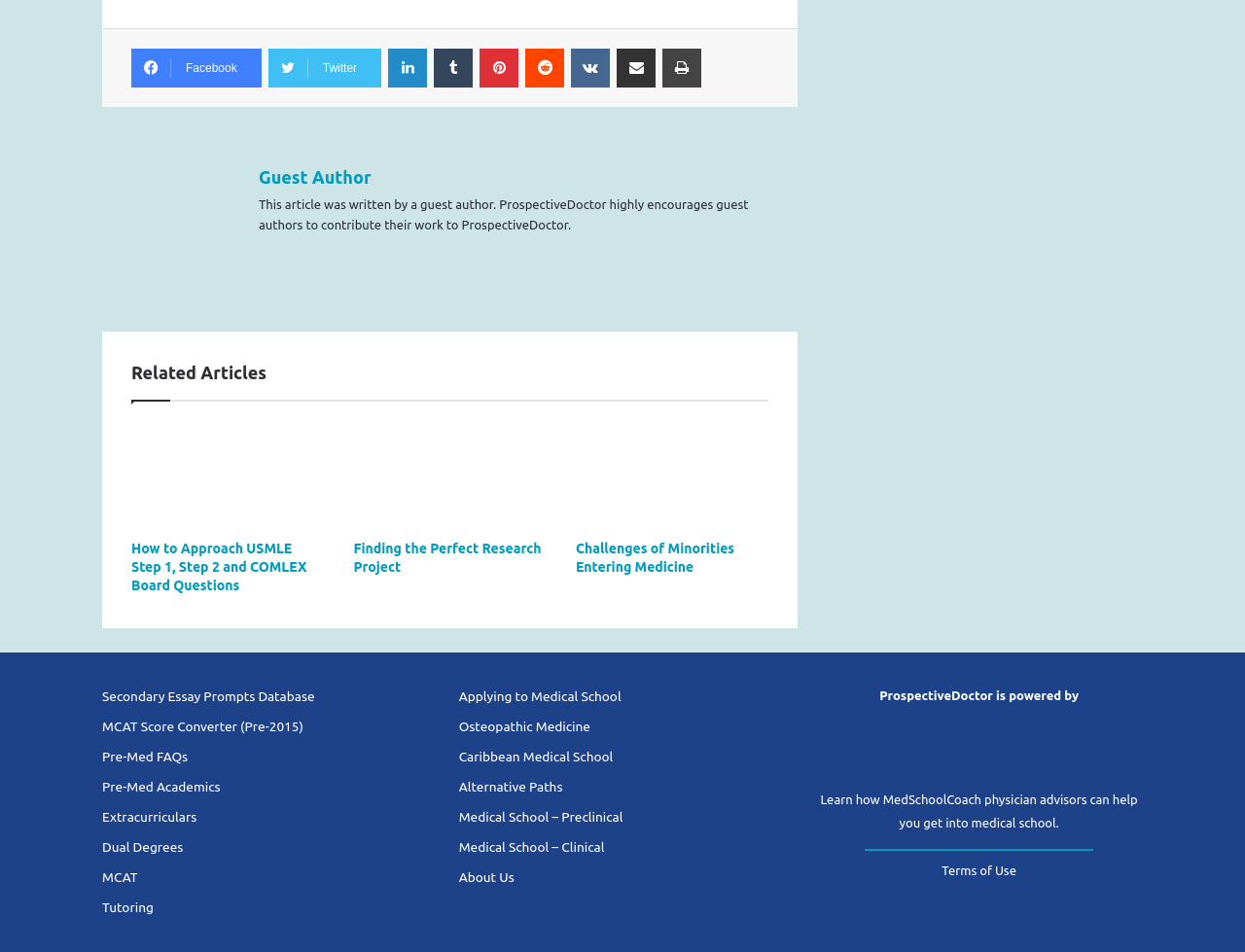Please locate the bounding box coordinates of the element's region that needs to be clicked to follow the instruction: "Share via Email". The bounding box coordinates should be provided as four float numbers between 0 and 1, i.e., [left, top, right, bottom].

[0.495, 0.051, 0.527, 0.092]